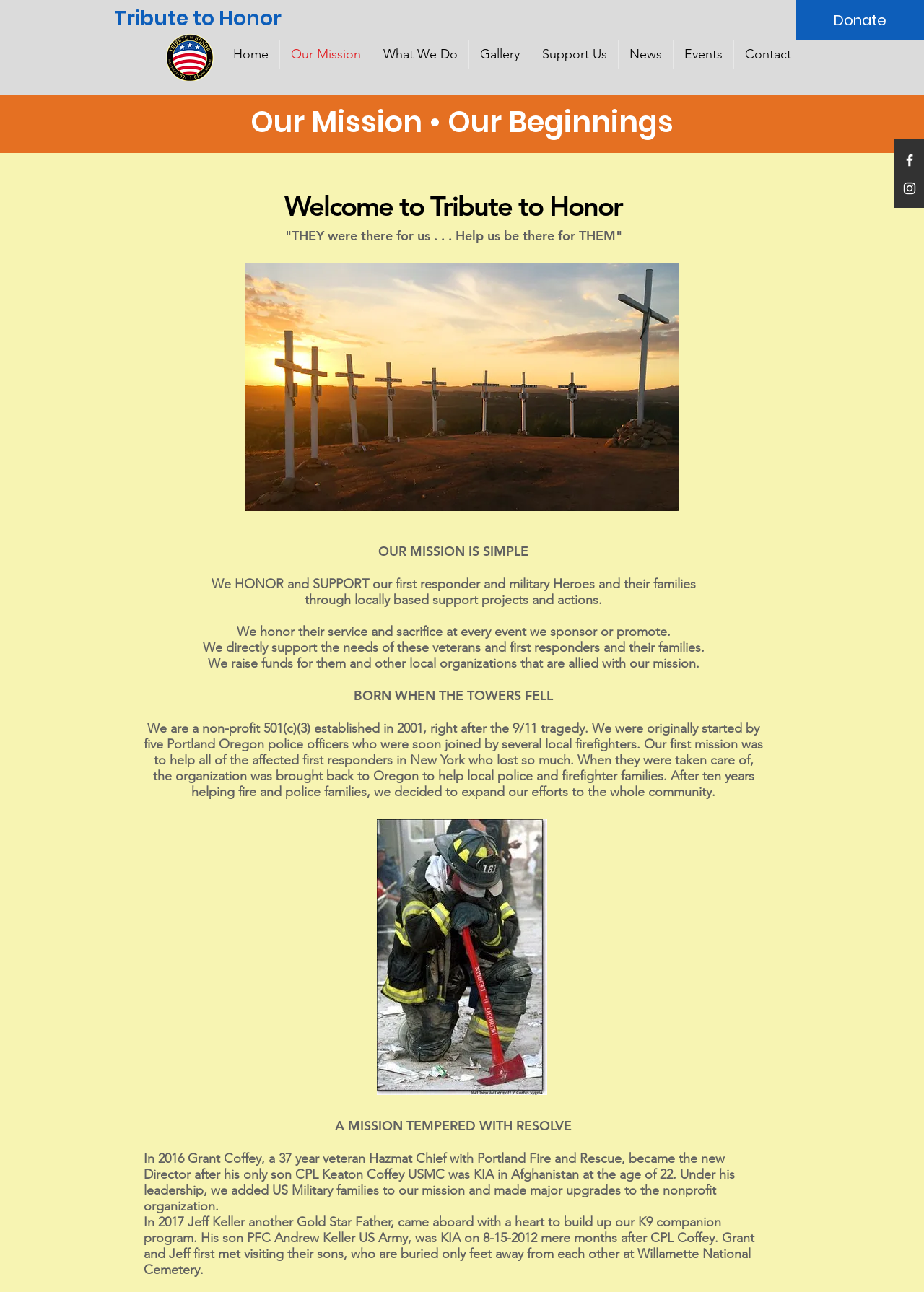Determine the bounding box coordinates for the area you should click to complete the following instruction: "Read about What We Do".

[0.403, 0.031, 0.507, 0.054]